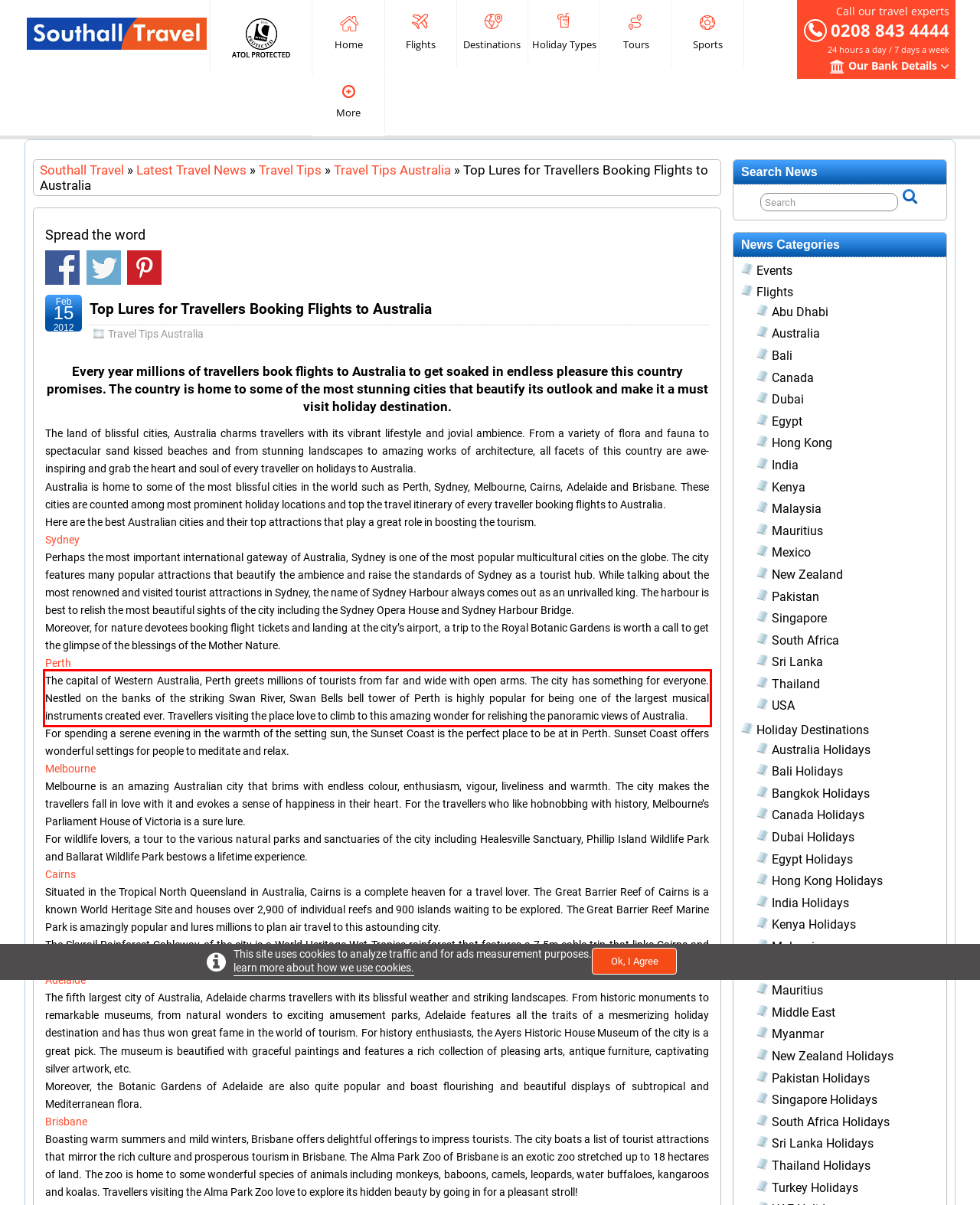Please extract the text content within the red bounding box on the webpage screenshot using OCR.

The capital of Western Australia, Perth greets millions of tourists from far and wide with open arms. The city has something for everyone. Nestled on the banks of the striking Swan River, Swan Bells bell tower of Perth is highly popular for being one of the largest musical instruments created ever. Travellers visiting the place love to climb to this amazing wonder for relishing the panoramic views of Australia.